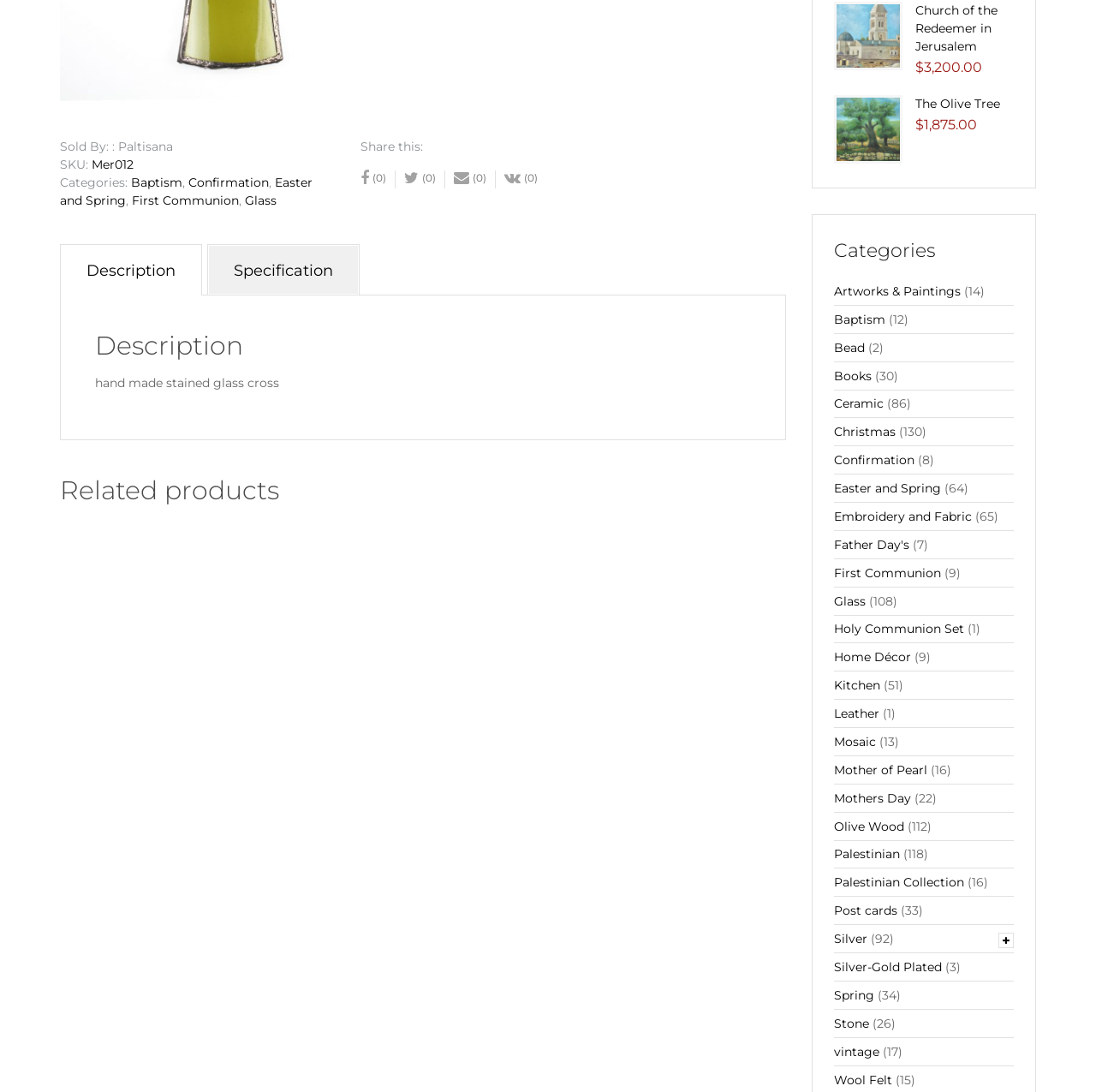Find the bounding box of the element with the following description: "title="View details"". The coordinates must be four float numbers between 0 and 1, formatted as [left, top, right, bottom].

[0.504, 0.543, 0.633, 0.673]